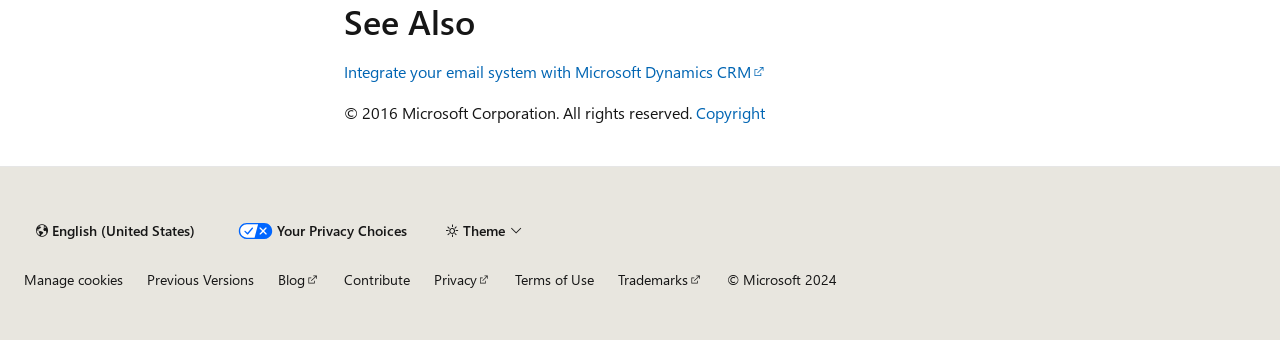What is the language currently set to in the content language selector?
Provide a one-word or short-phrase answer based on the image.

English (United States)